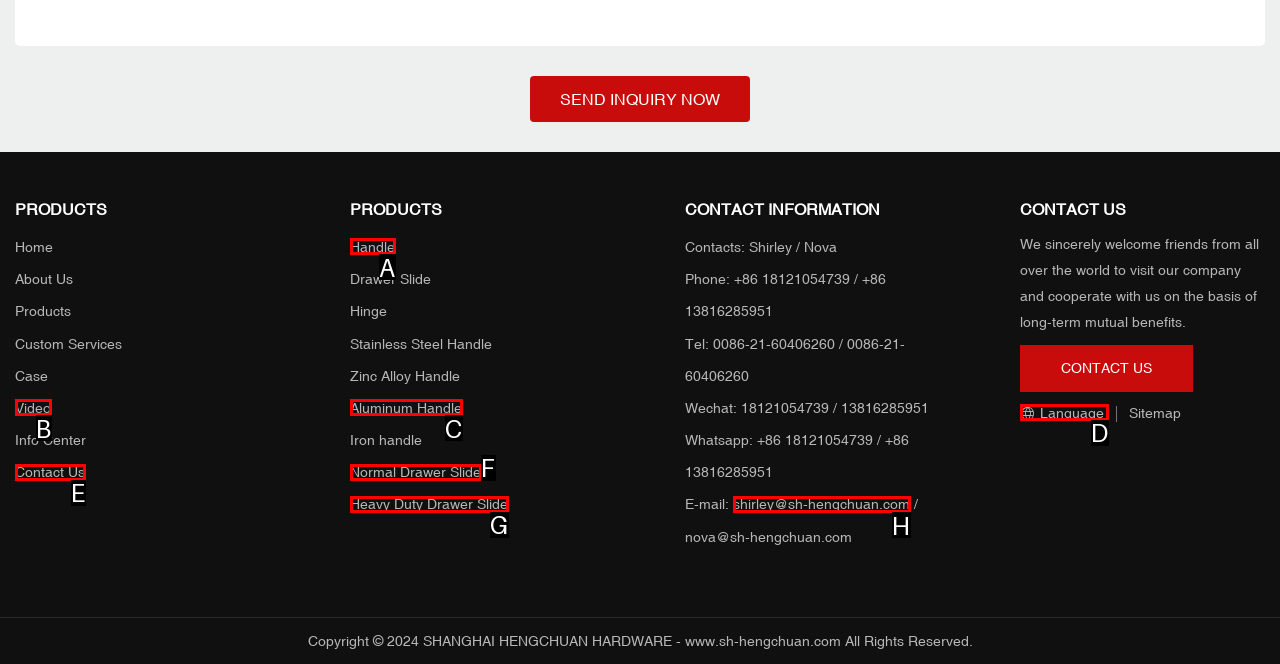Given the task: Contact 'Shirley' via email, indicate which boxed UI element should be clicked. Provide your answer using the letter associated with the correct choice.

H